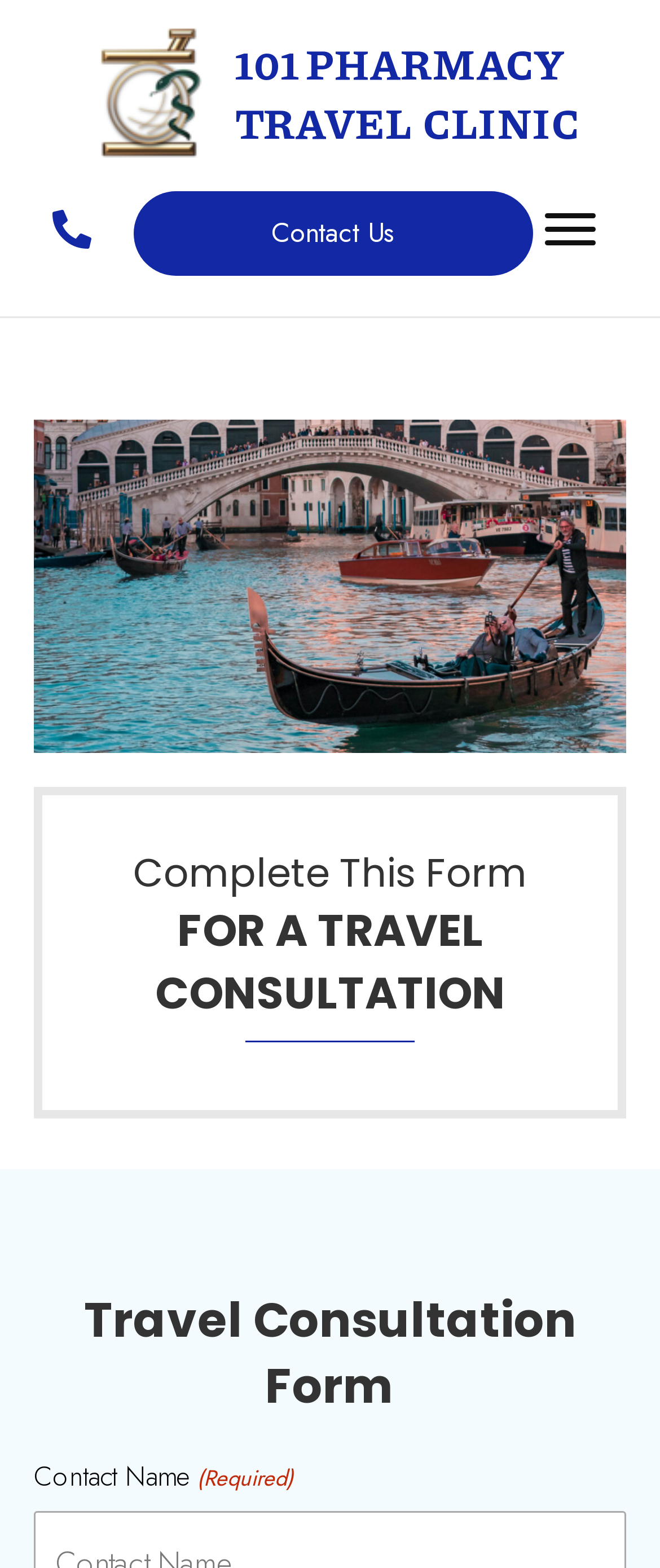Please determine the bounding box coordinates for the UI element described here. Use the format (top-left x, top-left y, bottom-right x, bottom-right y) with values bounded between 0 and 1: aria-label="Menu"

[0.805, 0.128, 0.923, 0.165]